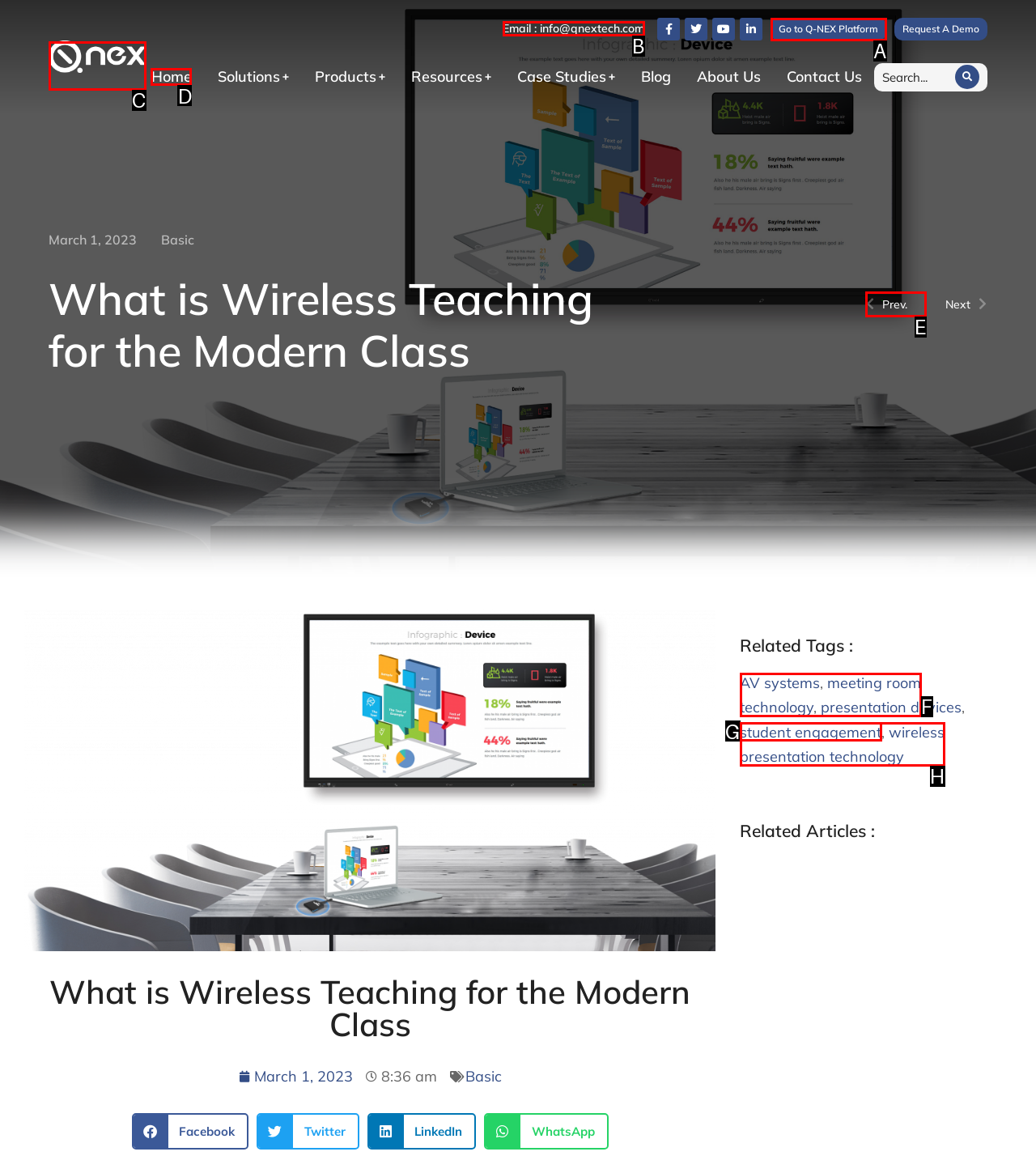Indicate which lettered UI element to click to fulfill the following task: Go to the Home page
Provide the letter of the correct option.

D